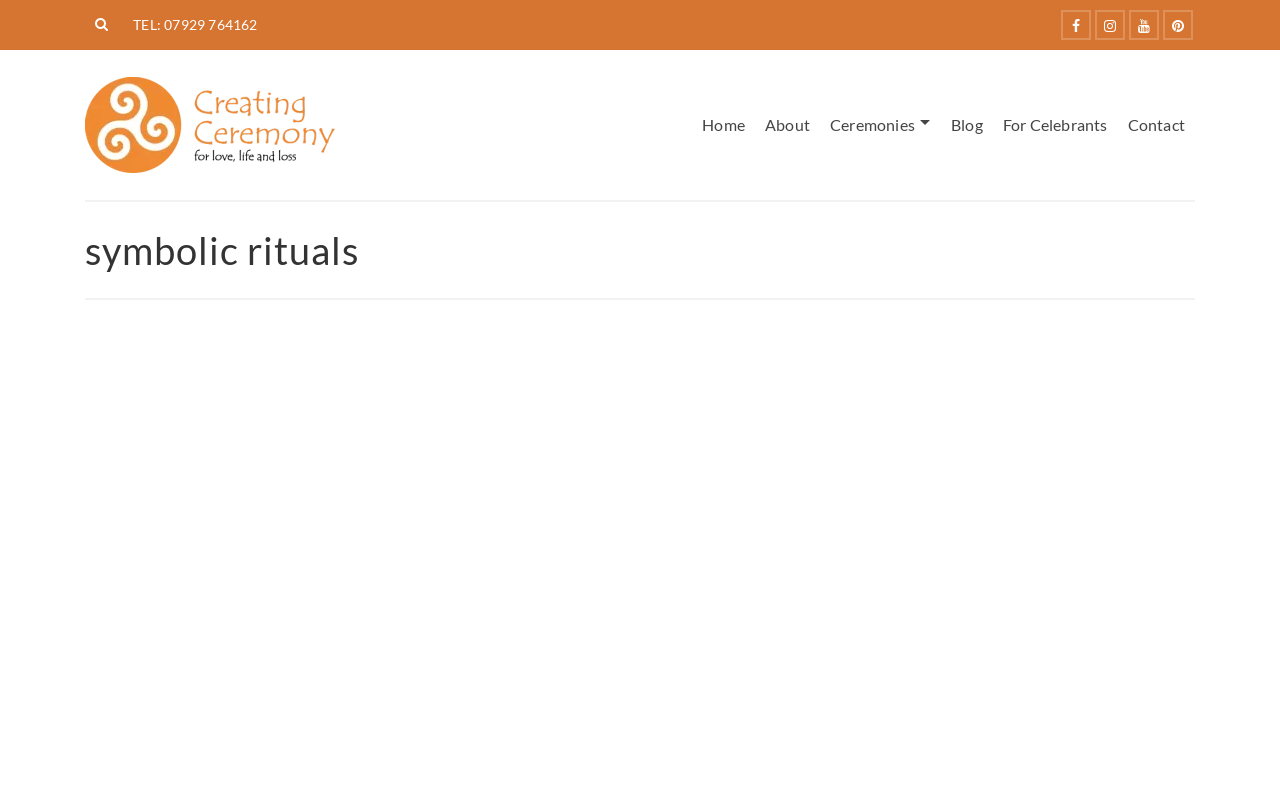Create a detailed narrative of the webpage’s visual and textual elements.

This webpage is about Creating Ceremony, a website that provides information on various ceremonies. At the top left corner, there is a link to the website's logo, "Creating Ceremony", accompanied by an image. Next to it, there are two links: "TEL: 07929 764162" and a symbolic ritual icon. 

On the top right corner, there are four social media links: Facebook, Instagram, and two other icons. Below these links, there is a navigation menu with five links: "Home", "About", "Blog", "For Celebrants", and "Contact". 

The main content of the webpage is divided into two sections. The first section has a heading "symbolic rituals" and features an article about wine box ceremonies, accompanied by an image. The article has a header "What is a wine box ceremony?" and a link to read more. Below this, there are three links: "LOVE", "WEDDINGS", and an empty link. 

The second section has a header "Eastern European vodka ceremony" and appears to be another article or ceremony description. Overall, the webpage has a simple layout with a focus on providing information on various ceremonies and rituals.